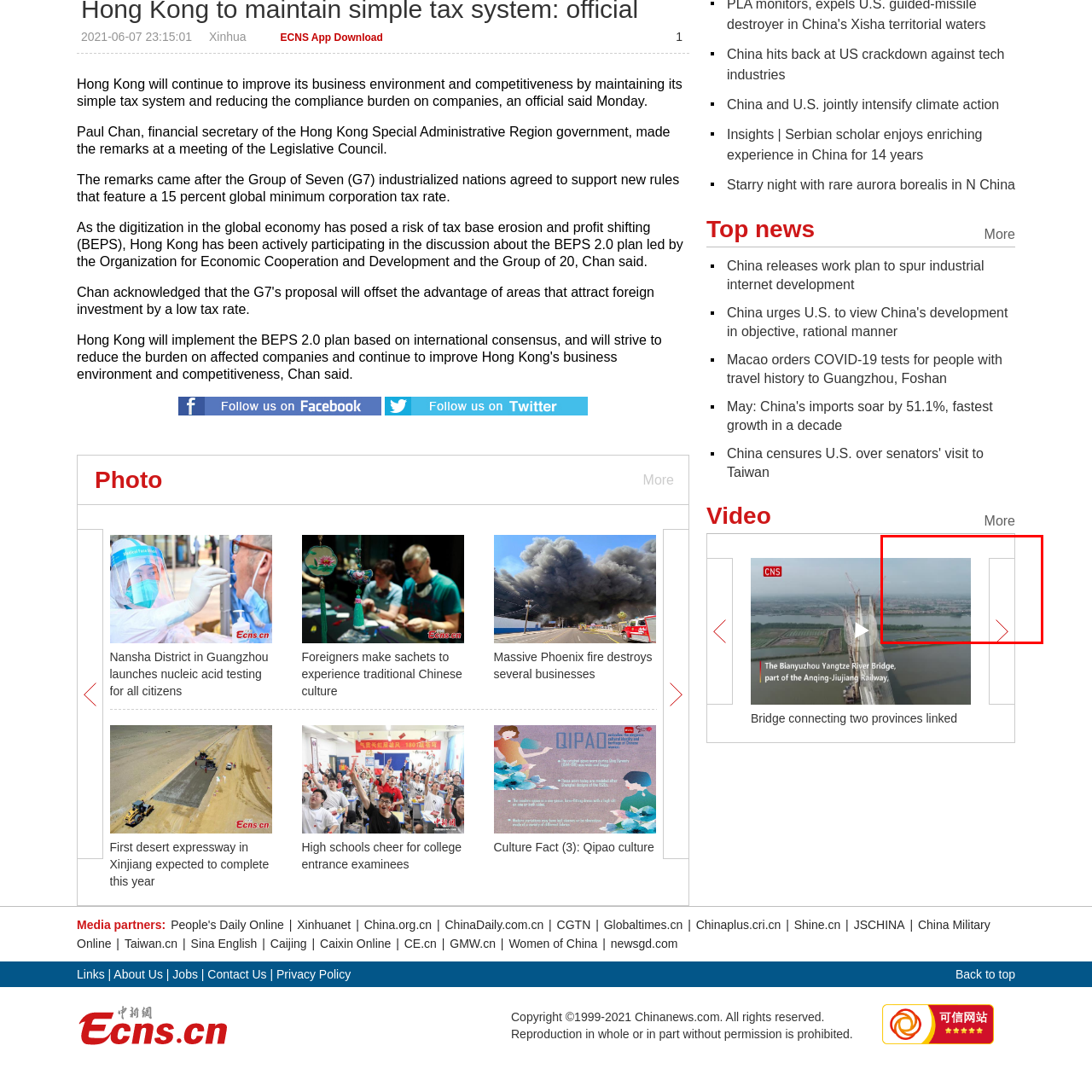Give a detailed account of the scene depicted within the red boundary.

The image depicts an aerial view of fields located in East China's Qingdao City, showcasing the lush greenery and the intricate patterns of crop cultivation. The landscape also includes a river that winds through the area, illustrating the harmonious blend of nature and agriculture. This visual highlights the expansive agricultural practices and the scenic beauty of the region, set against a backdrop of overcast skies. The photo is part of a report detailing the area's geographical and cultural significance.